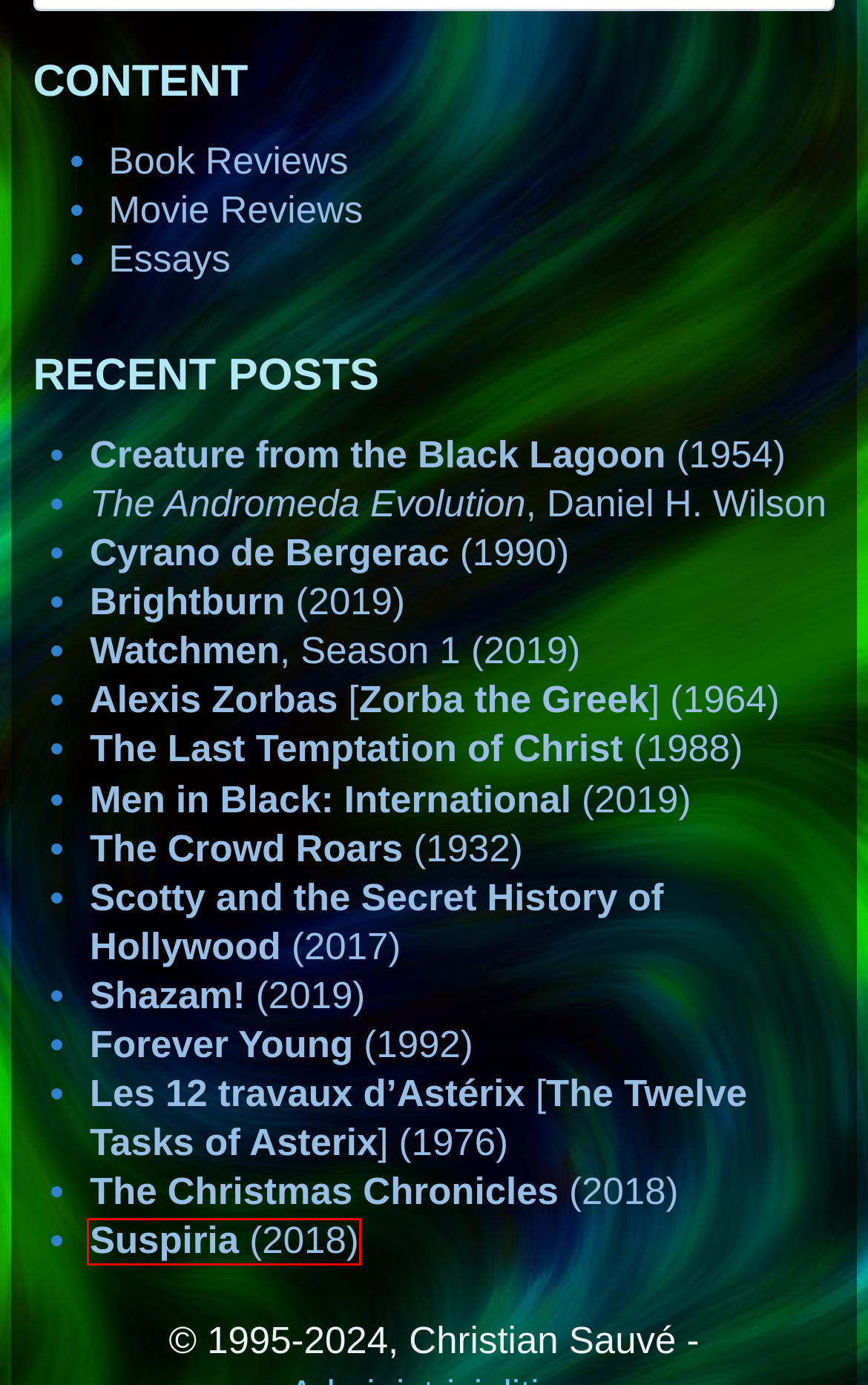Examine the screenshot of a webpage with a red bounding box around a UI element. Select the most accurate webpage description that corresponds to the new page after clicking the highlighted element. Here are the choices:
A. Essays – Christian Sauvé
B. Forever Young (1992) – Christian Sauvé
C. Suspiria (2018) – Christian Sauvé
D. Watchmen, Season 1 (2019) – Christian Sauvé
E. Creature from the Black Lagoon (1954) – Christian Sauvé
F. The Crowd Roars (1932) – Christian Sauvé
G. Shazam! (2019) – Christian Sauvé
H. The Last Temptation of Christ (1988) – Christian Sauvé

C